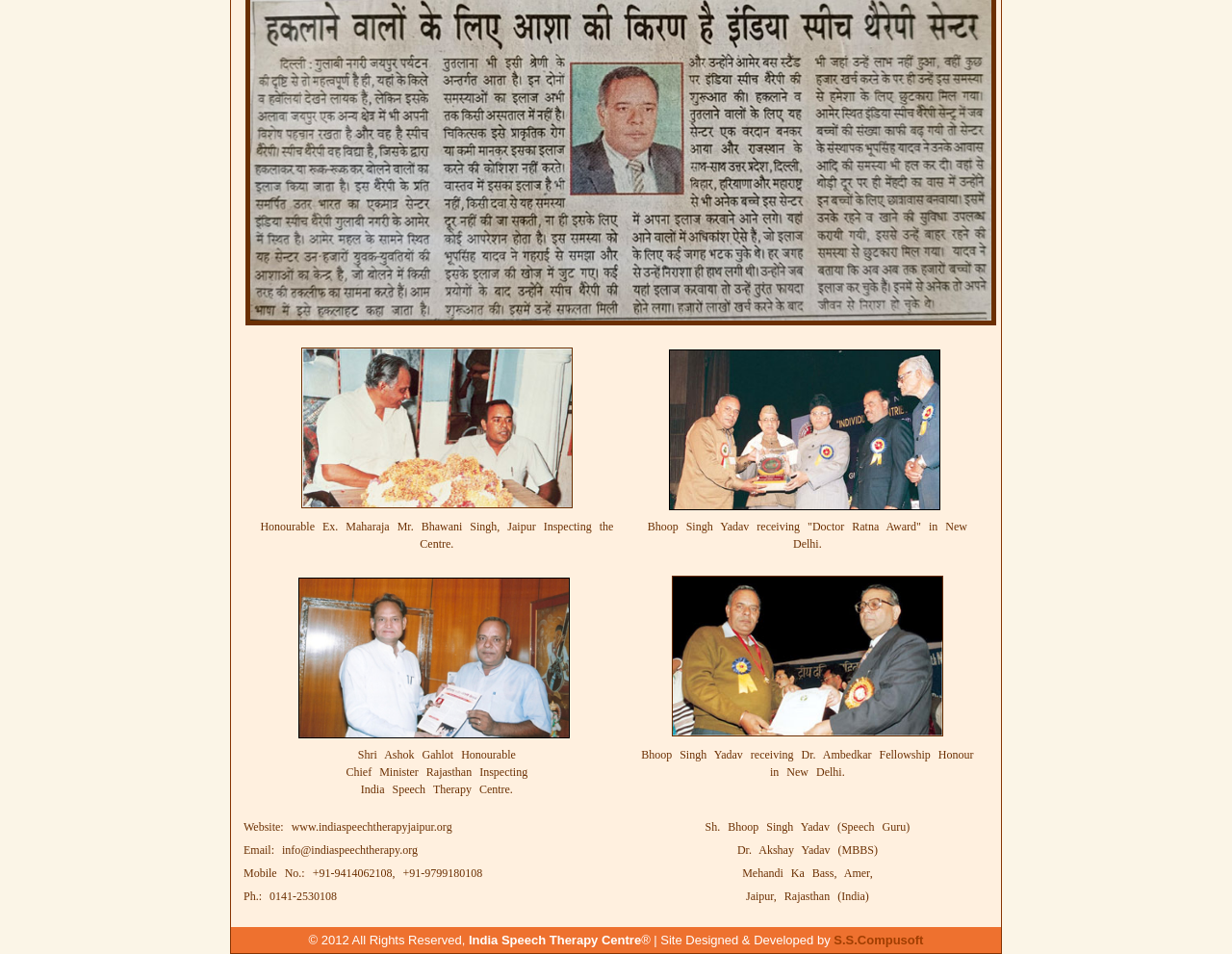Please examine the image and provide a detailed answer to the question: Who is the Honourable Chief Minister of Rajasthan?

In the third row of the table, there is a description 'Shri Ashok Gahlot Honourable Chief Minister Rajasthan Inspecting India Speech Therapy Centre.' This indicates that Shri Ashok Gahlot is the Honourable Chief Minister of Rajasthan.